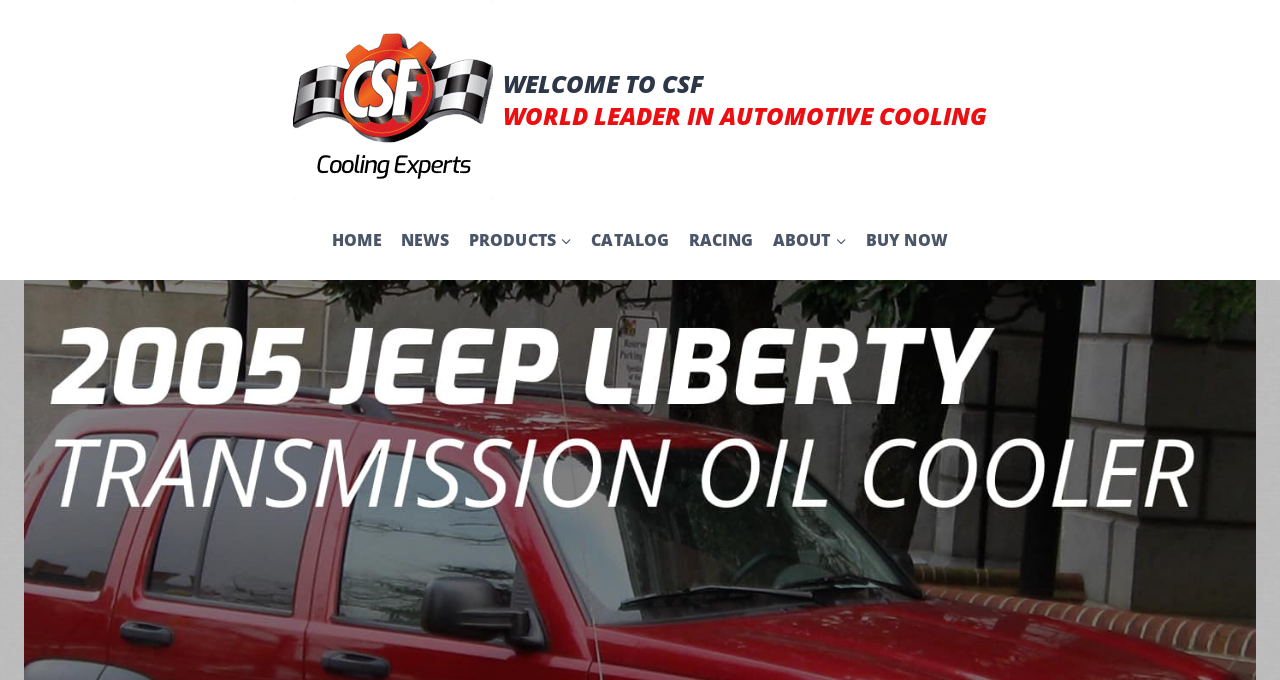Determine the bounding box coordinates for the element that should be clicked to follow this instruction: "Click CSF Cooling". The coordinates should be given as four float numbers between 0 and 1, in the format [left, top, right, bottom].

[0.229, 0.0, 0.385, 0.294]